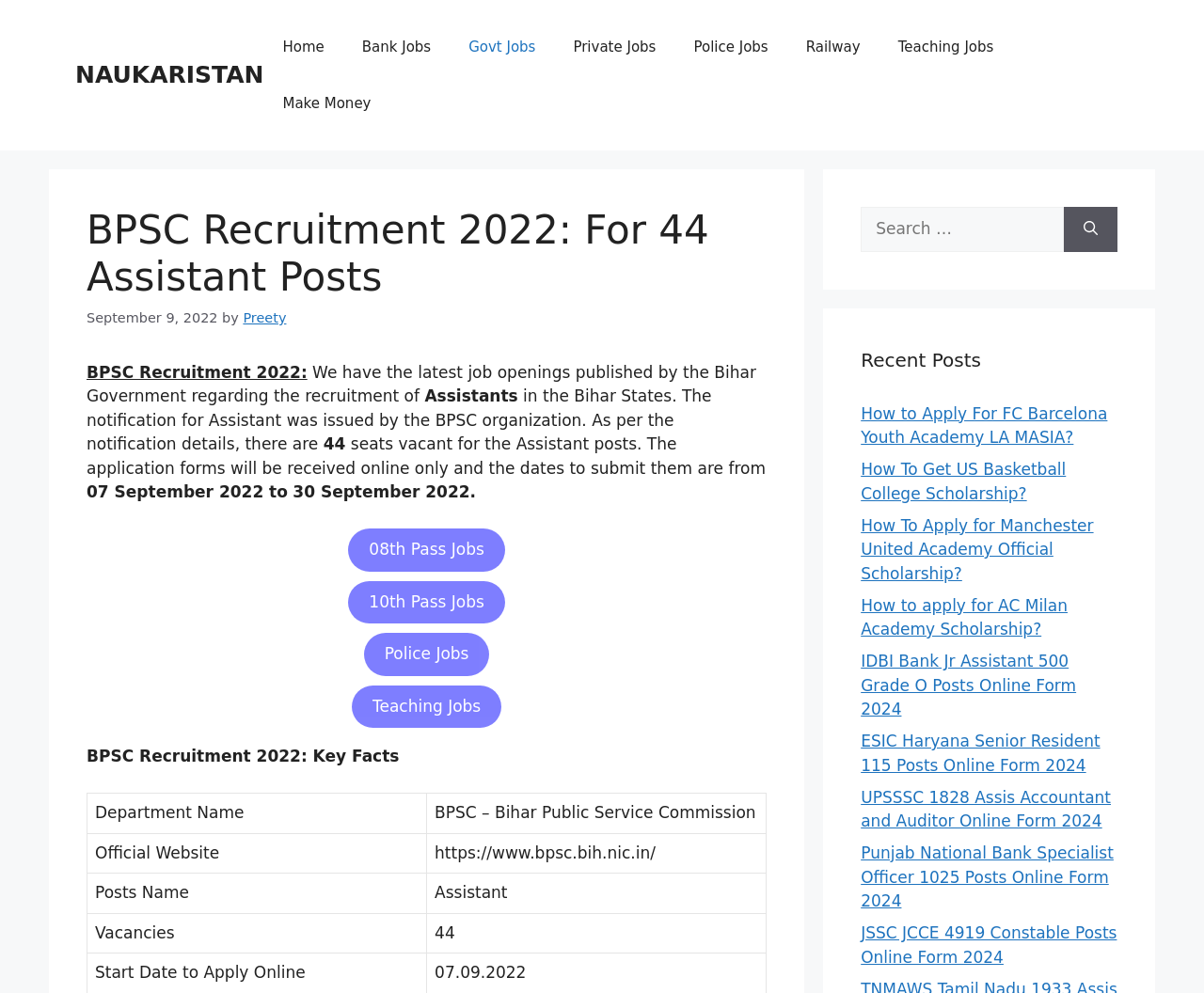Please mark the bounding box coordinates of the area that should be clicked to carry out the instruction: "View BPSC Recruitment 2022 details".

[0.072, 0.208, 0.637, 0.304]